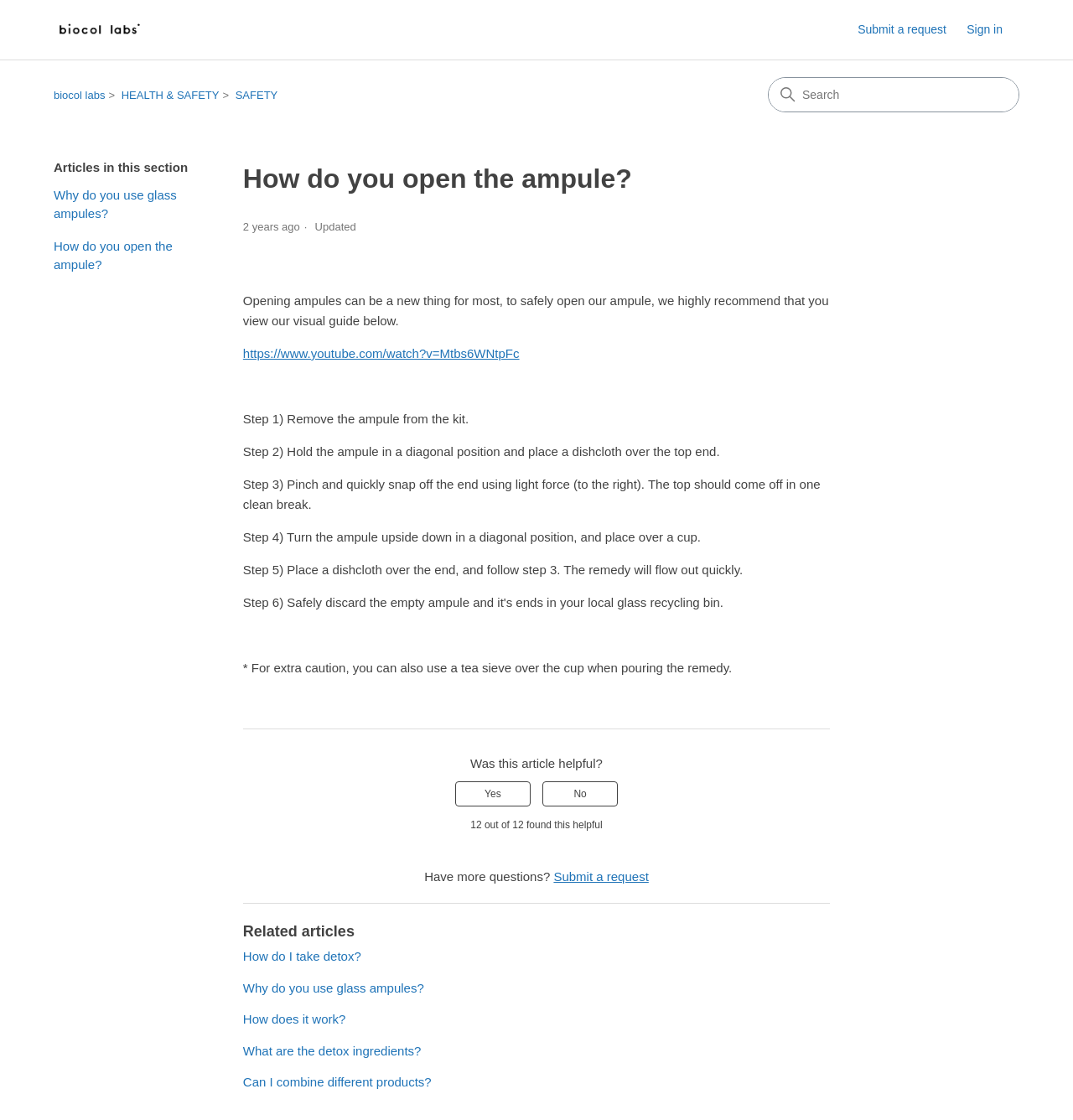Please mark the bounding box coordinates of the area that should be clicked to carry out the instruction: "View the video guide on how to open the ampule".

[0.226, 0.309, 0.484, 0.322]